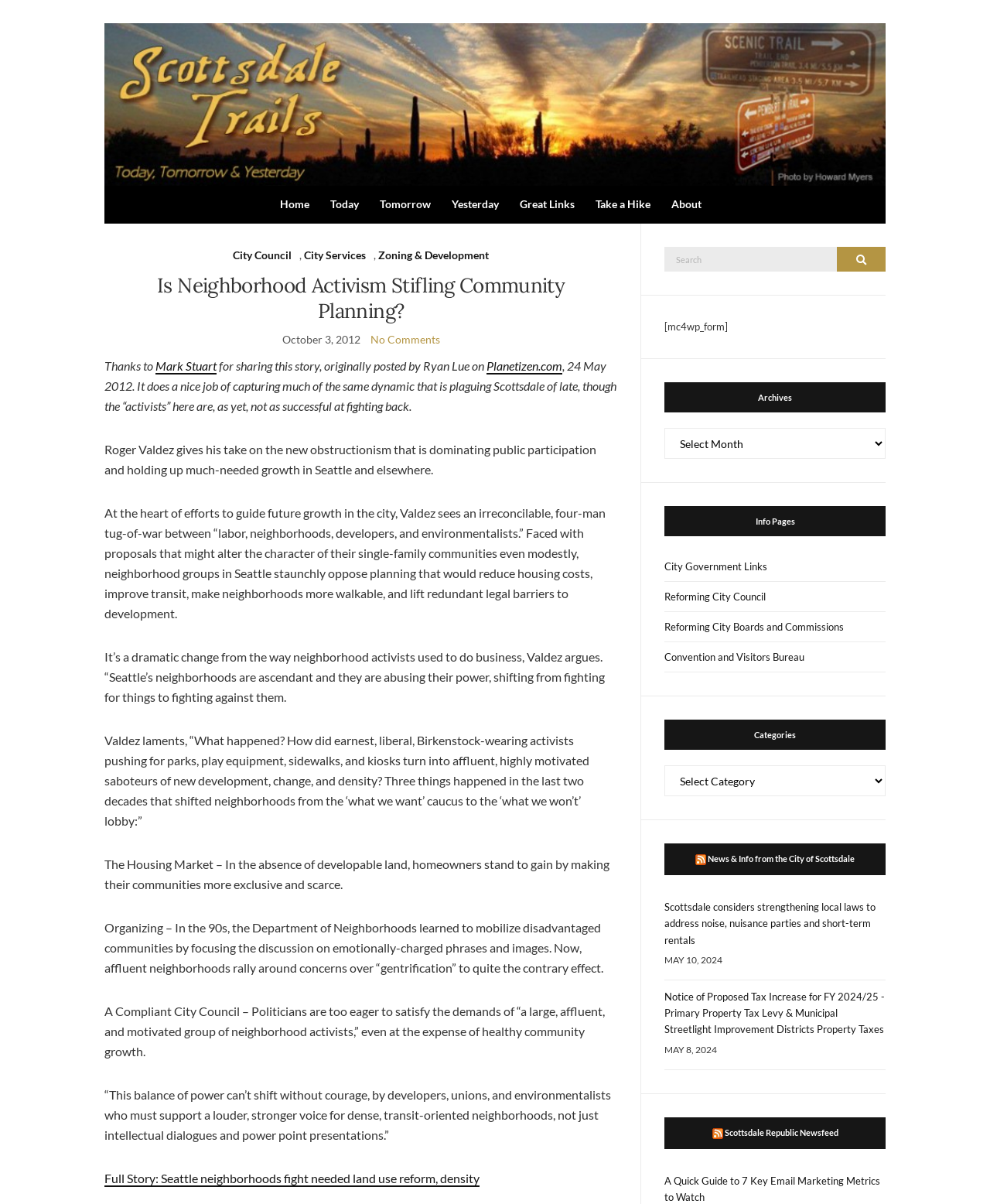What type of content is listed under 'Archives'?
Provide a concise answer using a single word or phrase based on the image.

Past articles or posts